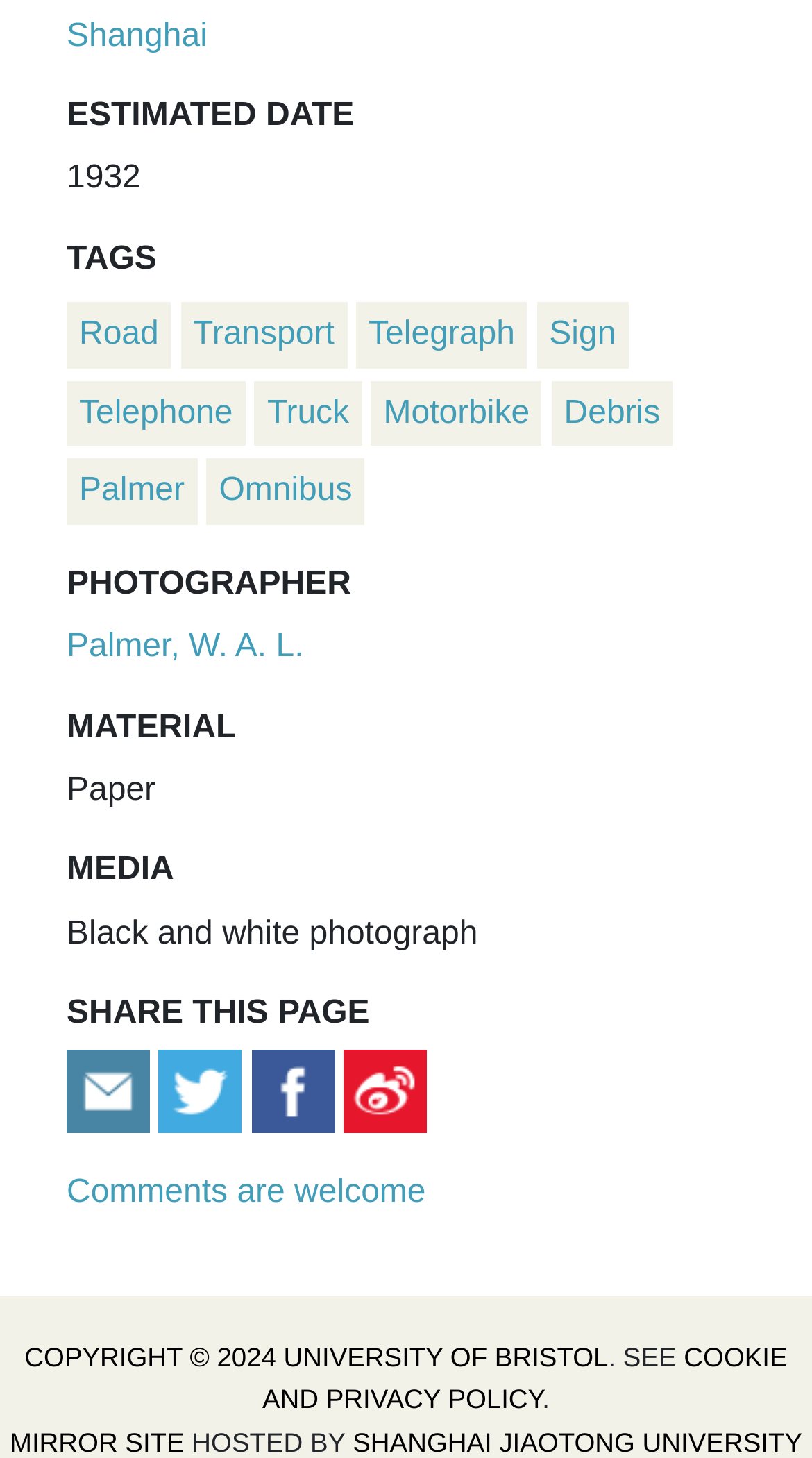What is the copyright information?
Your answer should be a single word or phrase derived from the screenshot.

COPYRIGHT 2024 UNIVERSITY OF BRISTOL